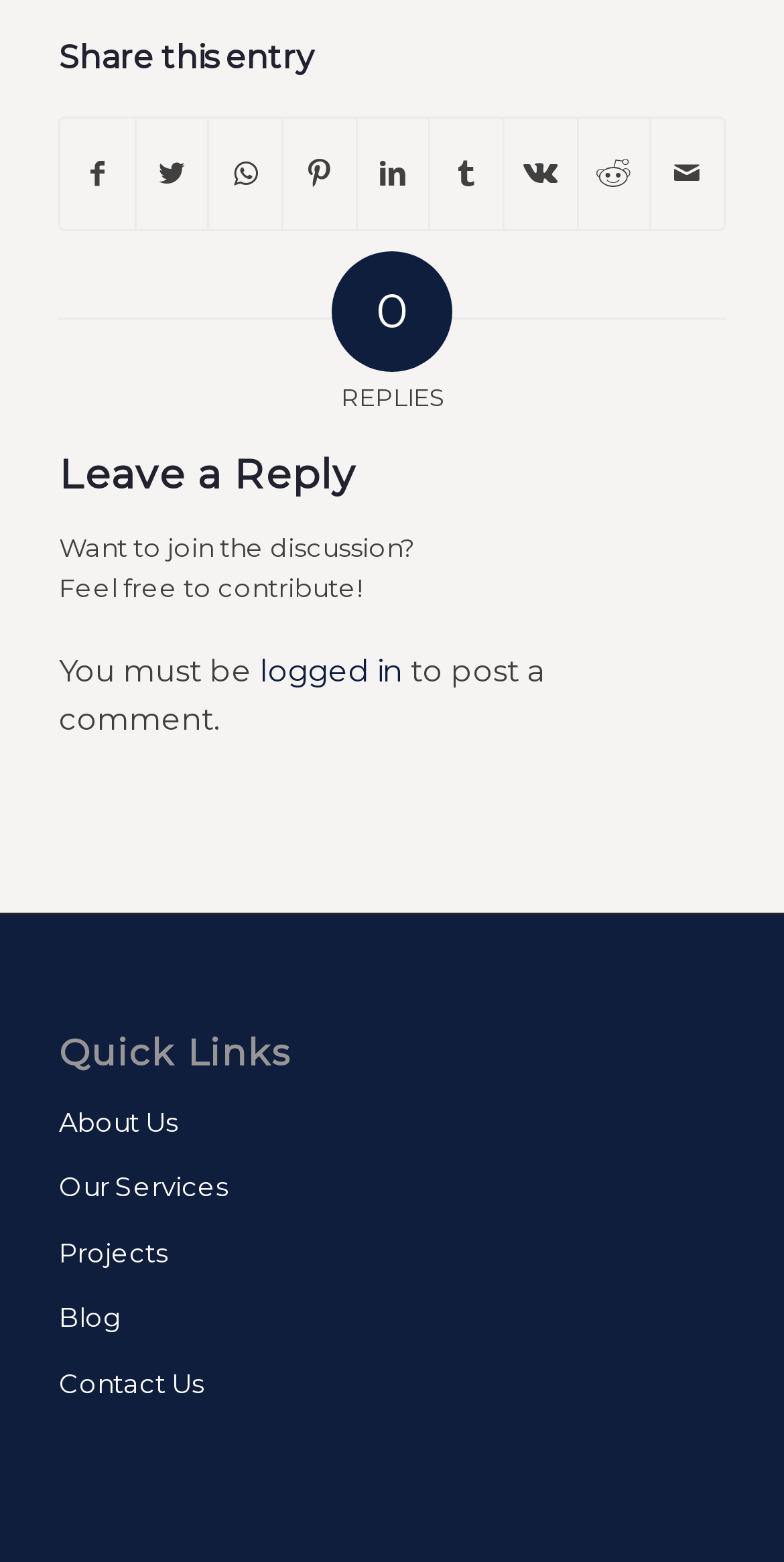Provide a brief response to the question below using one word or phrase:
What is the title of the section below the share options?

REPLIES